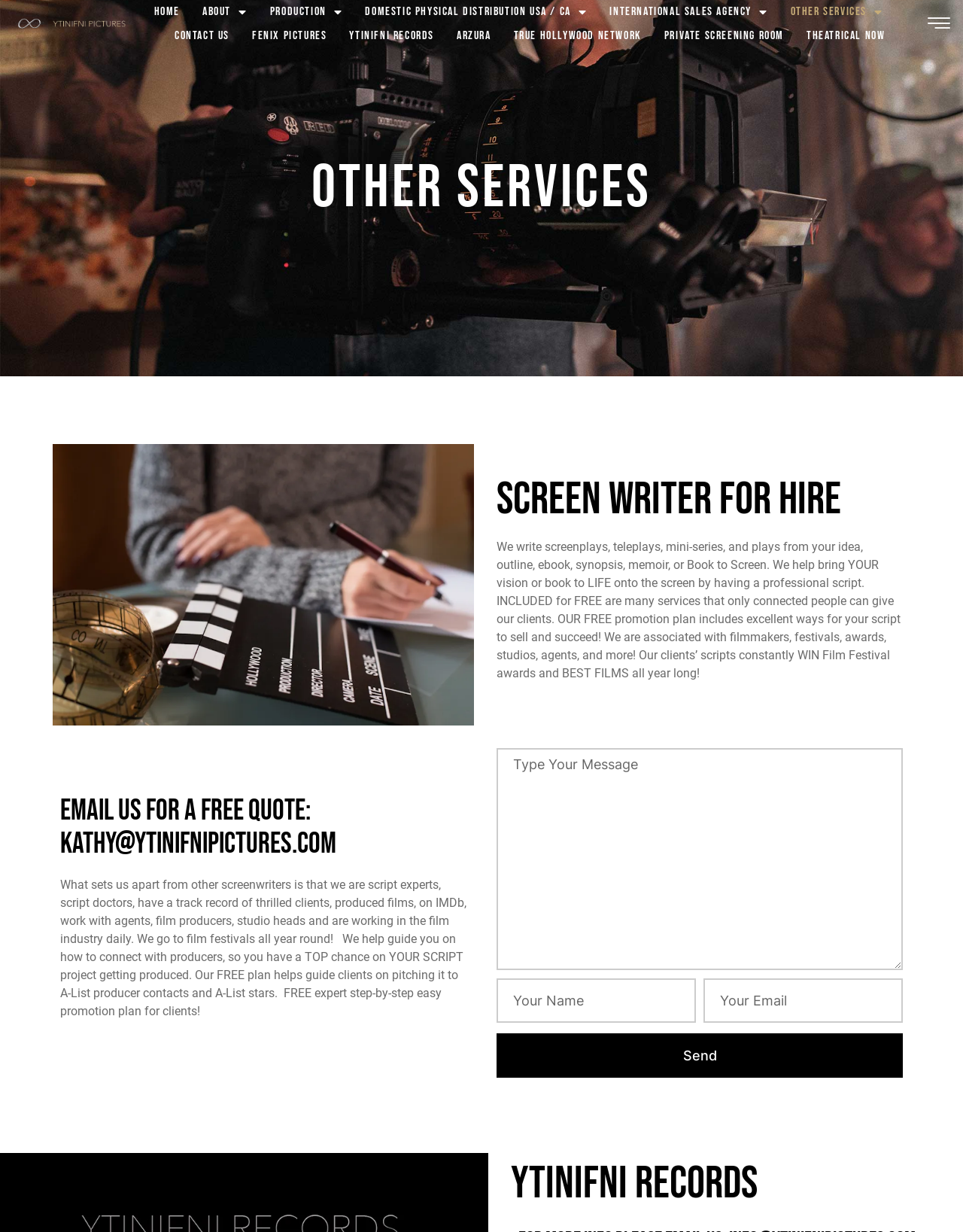Determine the bounding box coordinates for the UI element matching this description: "About".

[0.21, 0.0, 0.257, 0.02]